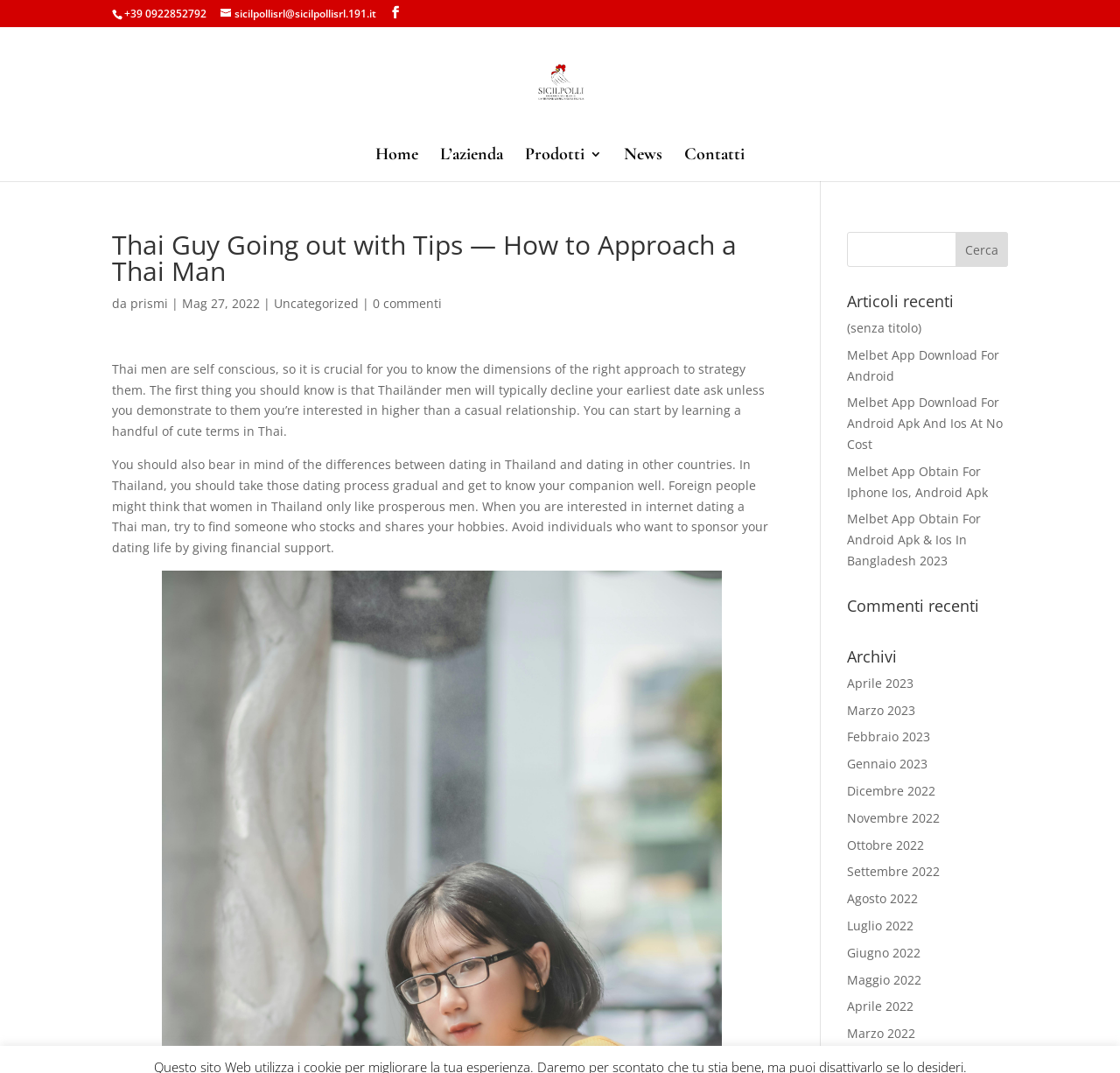Refer to the element description prismi and identify the corresponding bounding box in the screenshot. Format the coordinates as (top-left x, top-left y, bottom-right x, bottom-right y) with values in the range of 0 to 1.

[0.116, 0.275, 0.15, 0.29]